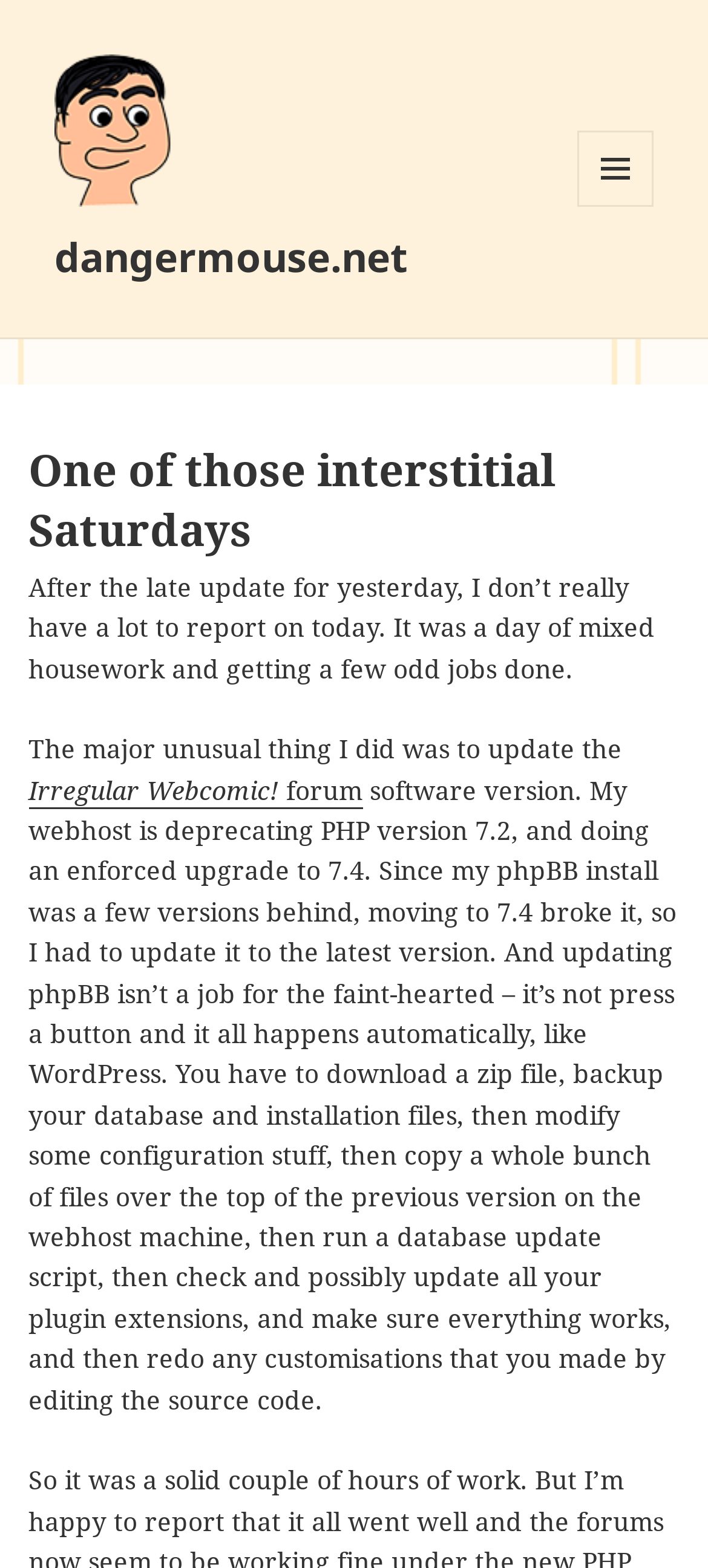Predict the bounding box coordinates of the UI element that matches this description: "Irregular Webcomic! forum". The coordinates should be in the format [left, top, right, bottom] with each value between 0 and 1.

[0.04, 0.493, 0.512, 0.516]